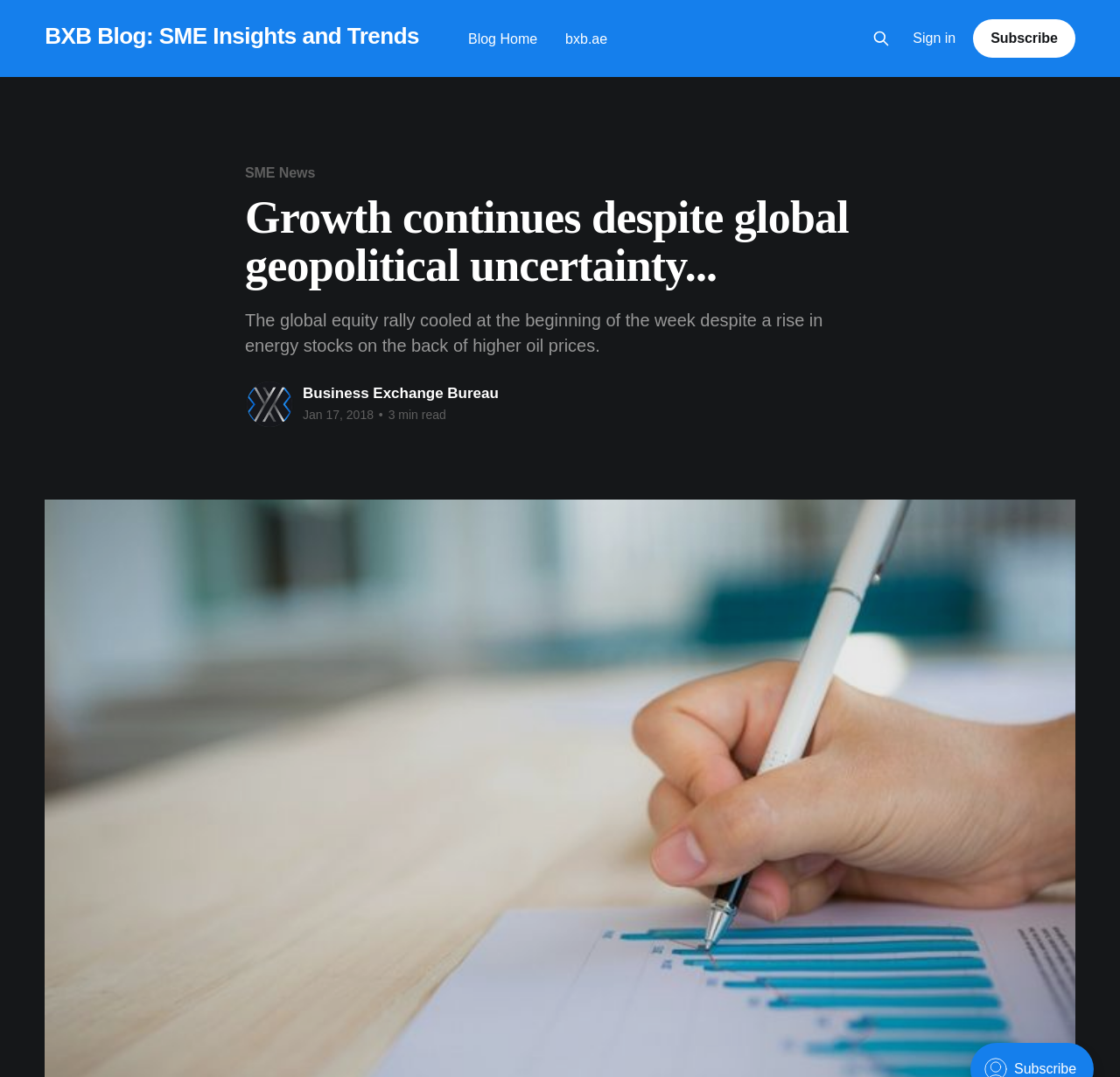Create a detailed description of the webpage's content and layout.

The webpage appears to be a blog or news article page. At the top, there are three links: "BXB Blog: SME Insights and Trends", "Blog Home", and "bxb.ae", positioned horizontally next to each other. To the right of these links, there is a search button labeled "Search this site" with a small image of a magnifying glass. Further to the right, there are two more links: "Sign in" and "Subscribe".

Below these top elements, there is a section with a heading that reads "Growth continues despite global geopolitical uncertainty...". This heading is followed by a paragraph of text that summarizes the global equity rally and its relation to energy stocks and oil prices.

Underneath this section, there is a link to "SME News" and another section with a heading that reads "Business Exchange Bureau". This section contains a link to "Read more of Business Exchange Bureau" with a small image of the Business Exchange Bureau logo. There is also a time stamp indicating that the article was published on January 17, 2018, and a note that the article takes 3 minutes to read.

Overall, the webpage has a simple and organized layout, with clear headings and concise text. There are a total of 7 links, 2 images, 1 button, and 5 static text elements on the page.